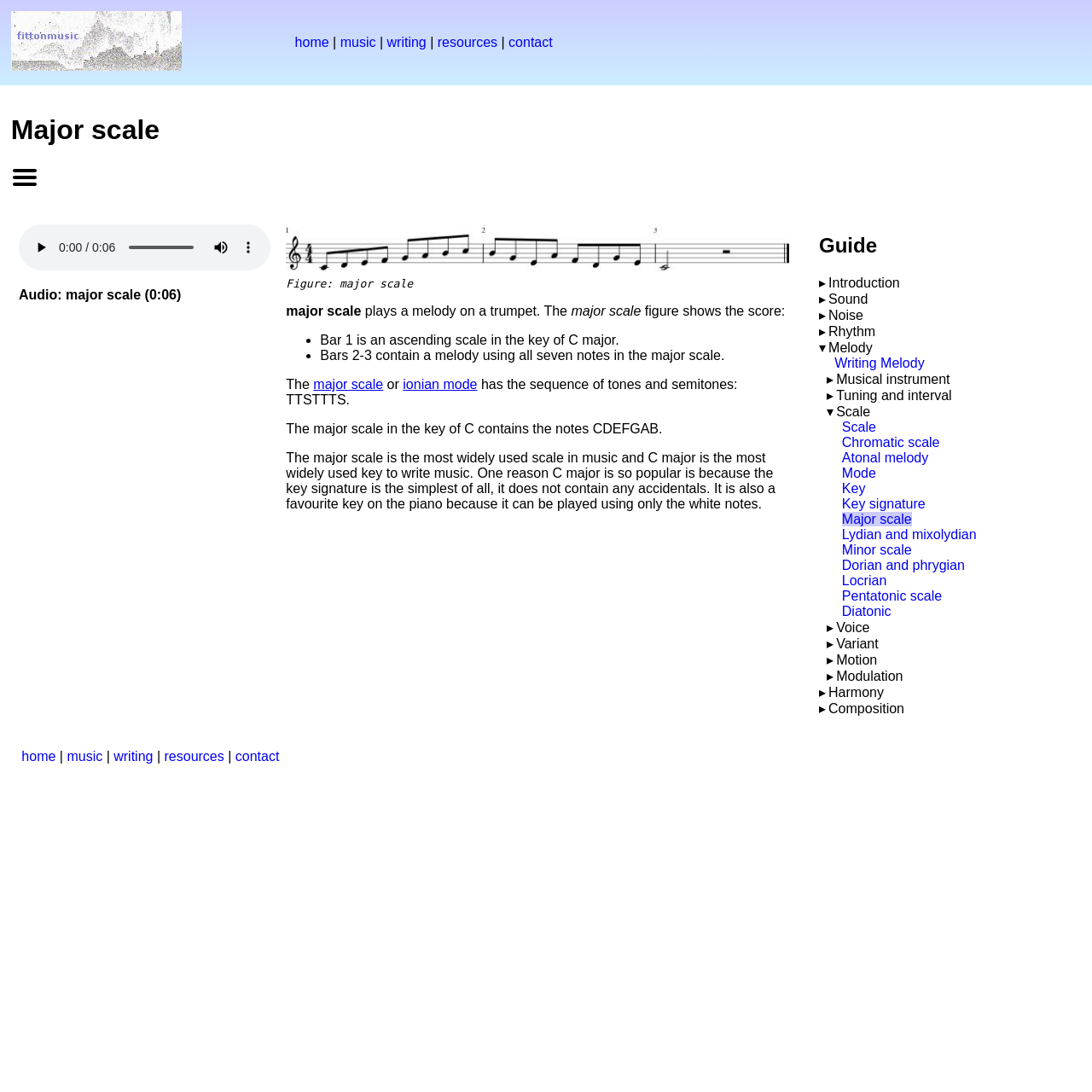What is the topic of the guide section?
Utilize the information in the image to give a detailed answer to the question.

The guide section is divided into several subtopics, including sound, rhythm, melody, and harmony. These topics are all related to music and music writing, suggesting that the guide section is focused on providing information and guidance on writing music.